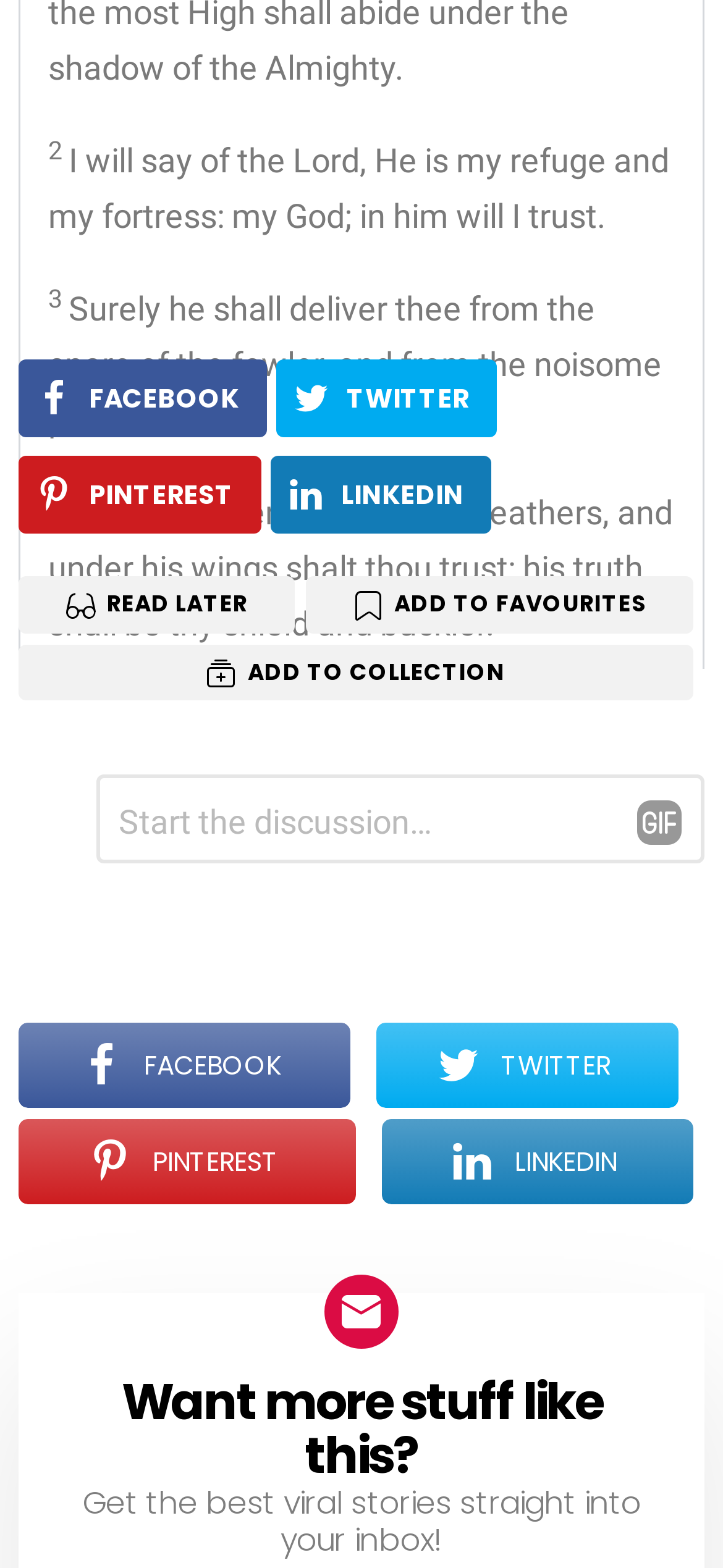Locate the bounding box of the UI element described by: "Add to Collection" in the given webpage screenshot.

[0.026, 0.411, 0.959, 0.447]